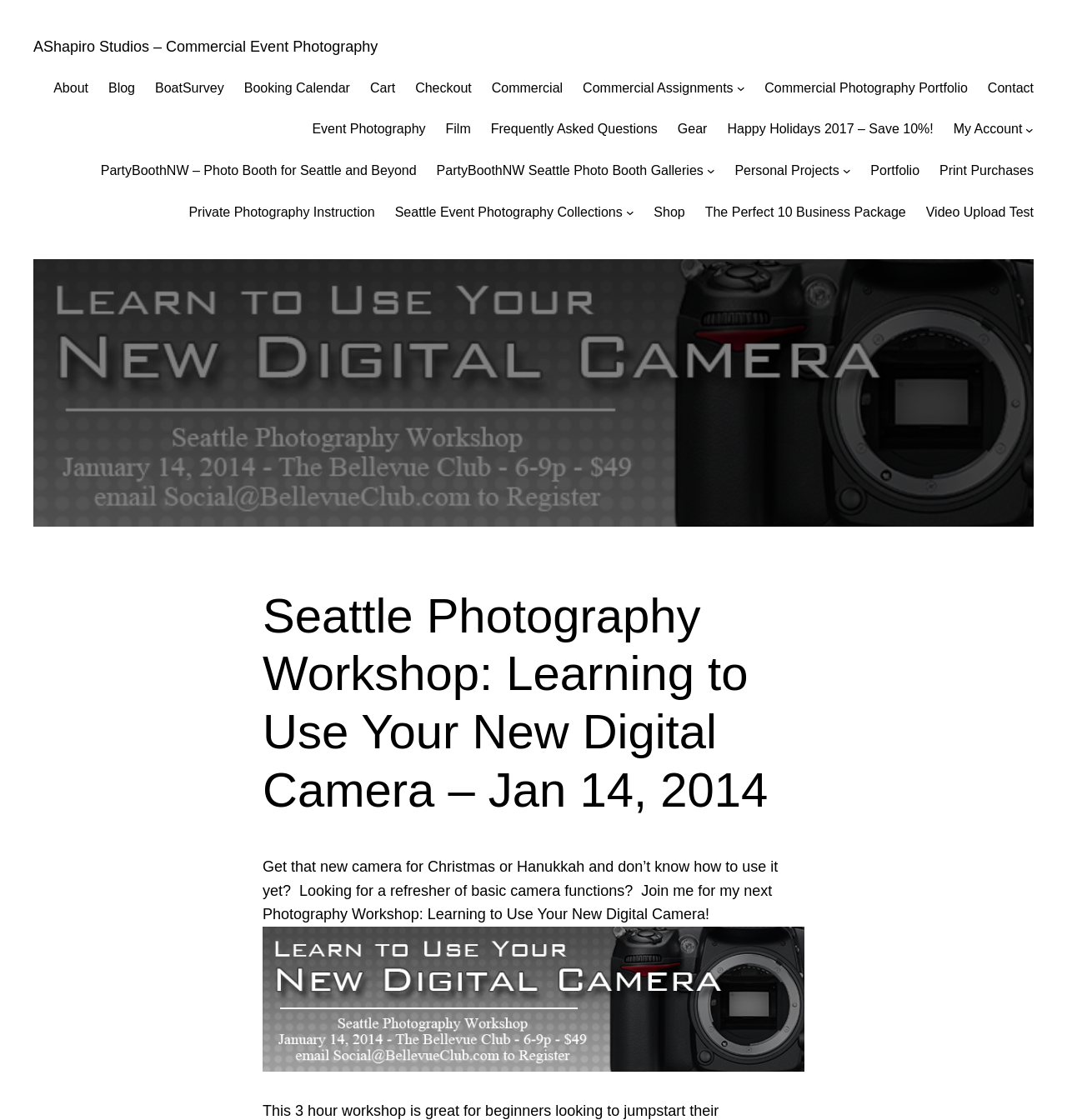What type of photography is mentioned?
Examine the image and provide an in-depth answer to the question.

The type of photography mentioned can be found in the link 'Event Photography' located in the navigation menu, which suggests that the studio offers event photography services.